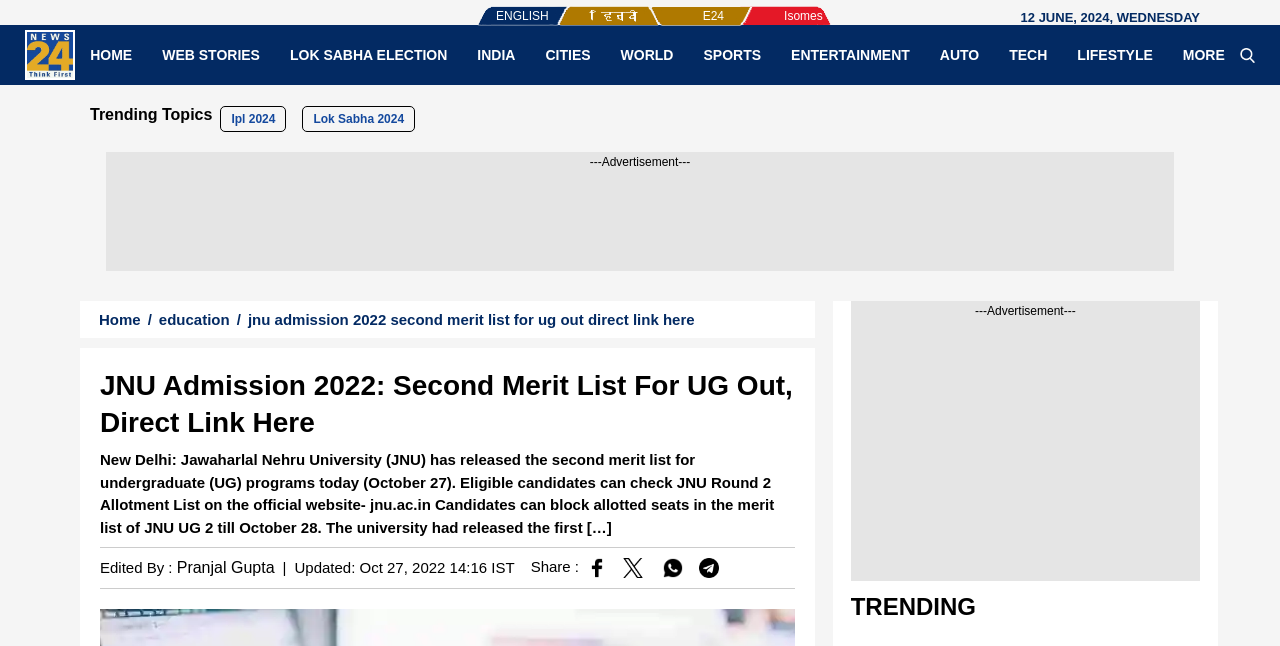What is the date of the article?
Based on the image, please offer an in-depth response to the question.

The answer can be found at the bottom of the webpage, where it says 'Updated: Oct 27, 2022 14:16 IST'. Therefore, the date of the article is Oct 27, 2022.